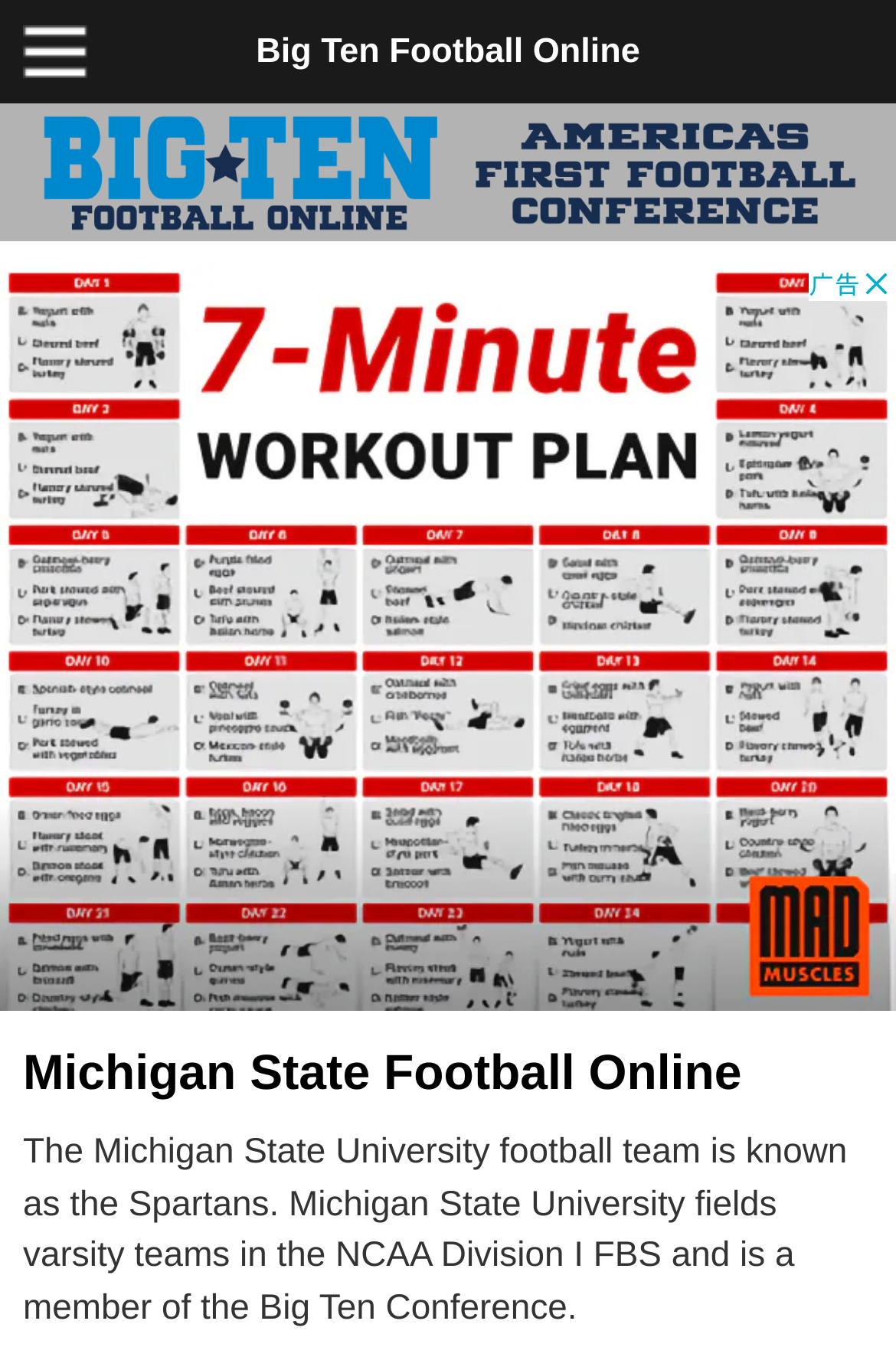Consider the image and give a detailed and elaborate answer to the question: 
Is the website focused on a specific team?

The answer can be inferred from the presence of a heading element displaying the text 'Michigan State Football Online' and a StaticText element describing the Michigan State University football team, indicating that the website is focused on the Michigan State University football team.